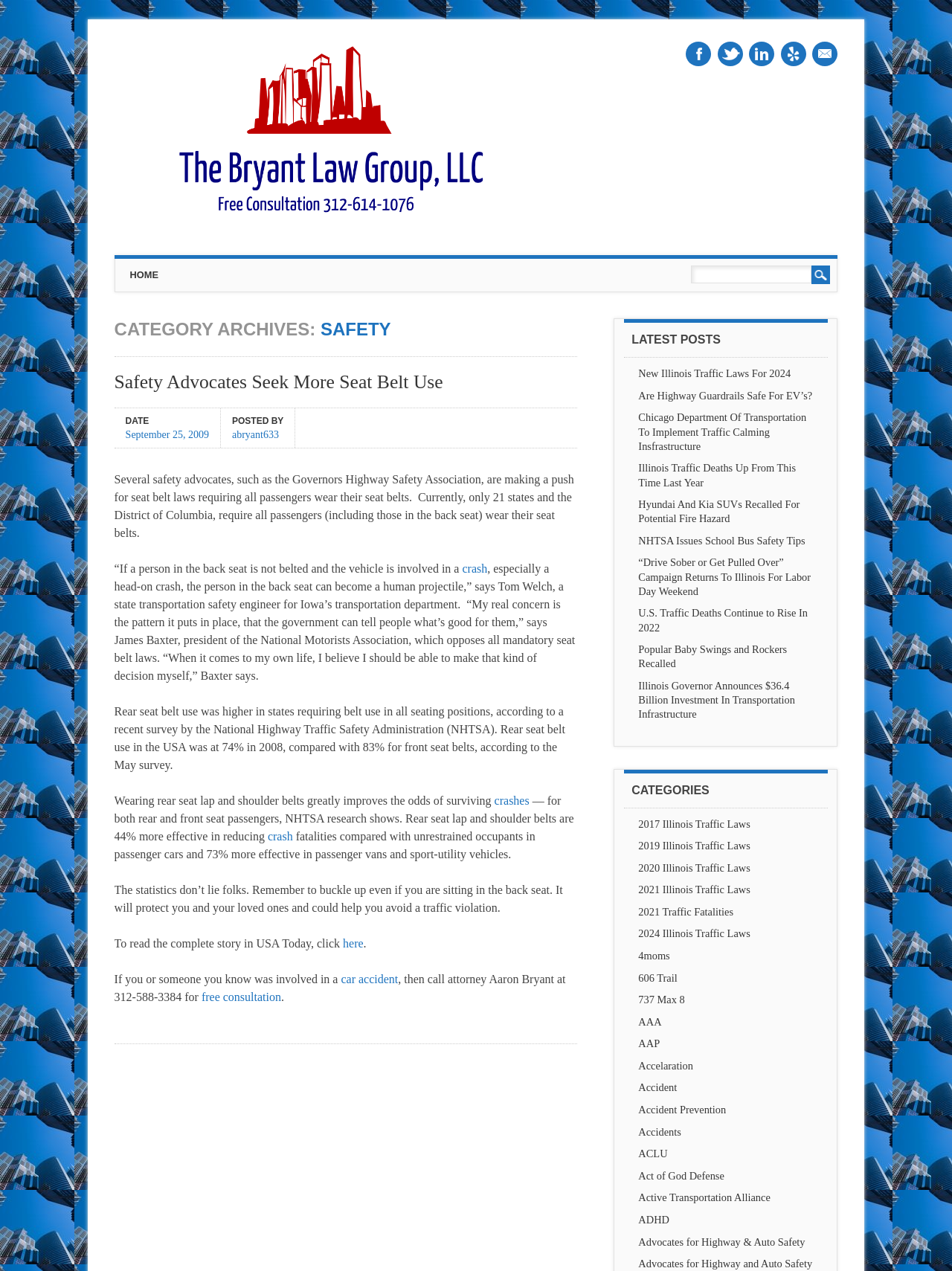Please find and report the bounding box coordinates of the element to click in order to perform the following action: "Read the article 'Safety Advocates Seek More Seat Belt Use'". The coordinates should be expressed as four float numbers between 0 and 1, in the format [left, top, right, bottom].

[0.12, 0.292, 0.465, 0.309]